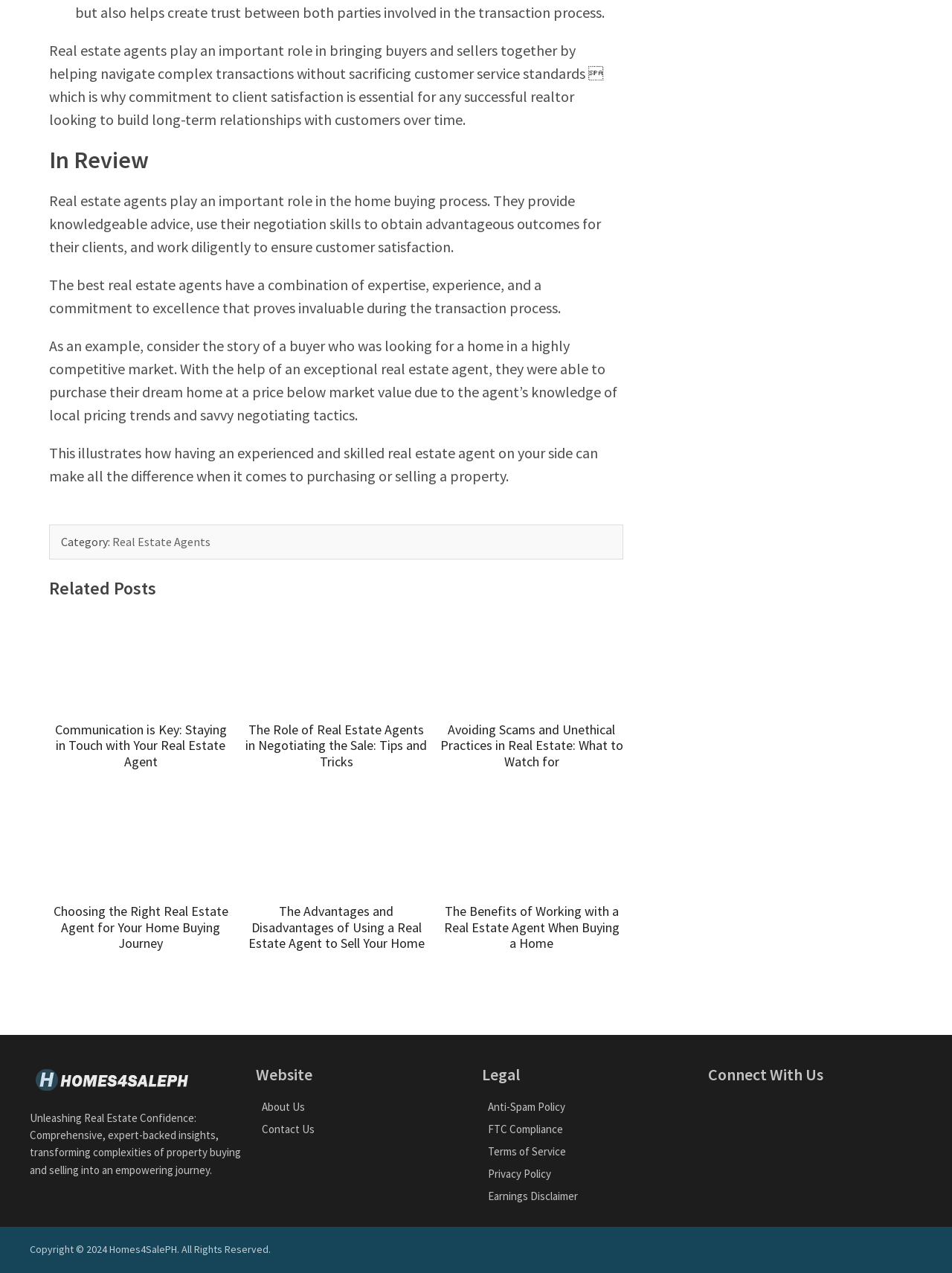Using the element description: "Terms of Service", determine the bounding box coordinates for the specified UI element. The coordinates should be four float numbers between 0 and 1, [left, top, right, bottom].

[0.512, 0.899, 0.595, 0.91]